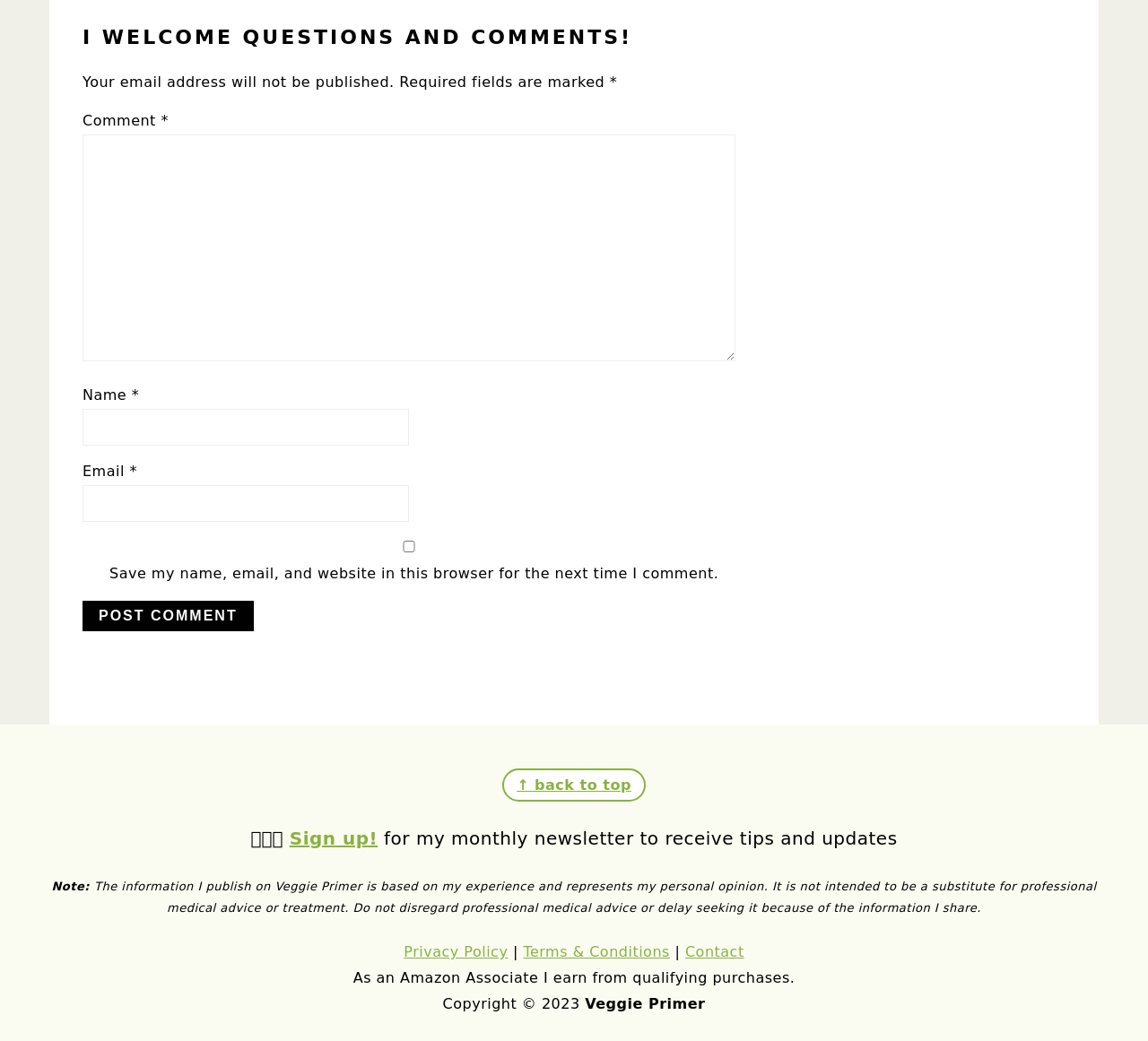Locate the bounding box coordinates of the area you need to click to fulfill this instruction: 'Post a comment'. The coordinates must be in the form of four float numbers ranging from 0 to 1: [left, top, right, bottom].

[0.072, 0.577, 0.221, 0.606]